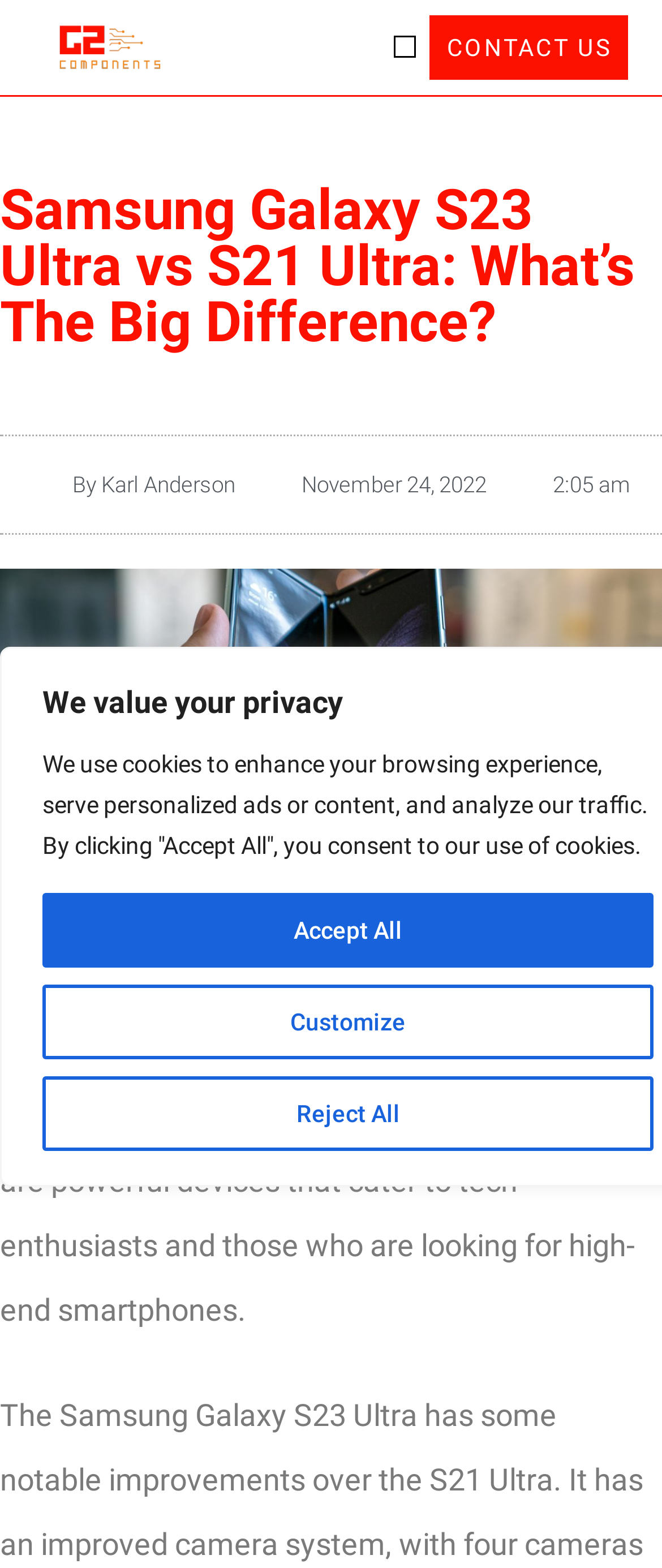What is the author's name?
Answer the question with a single word or phrase derived from the image.

Karl Anderson